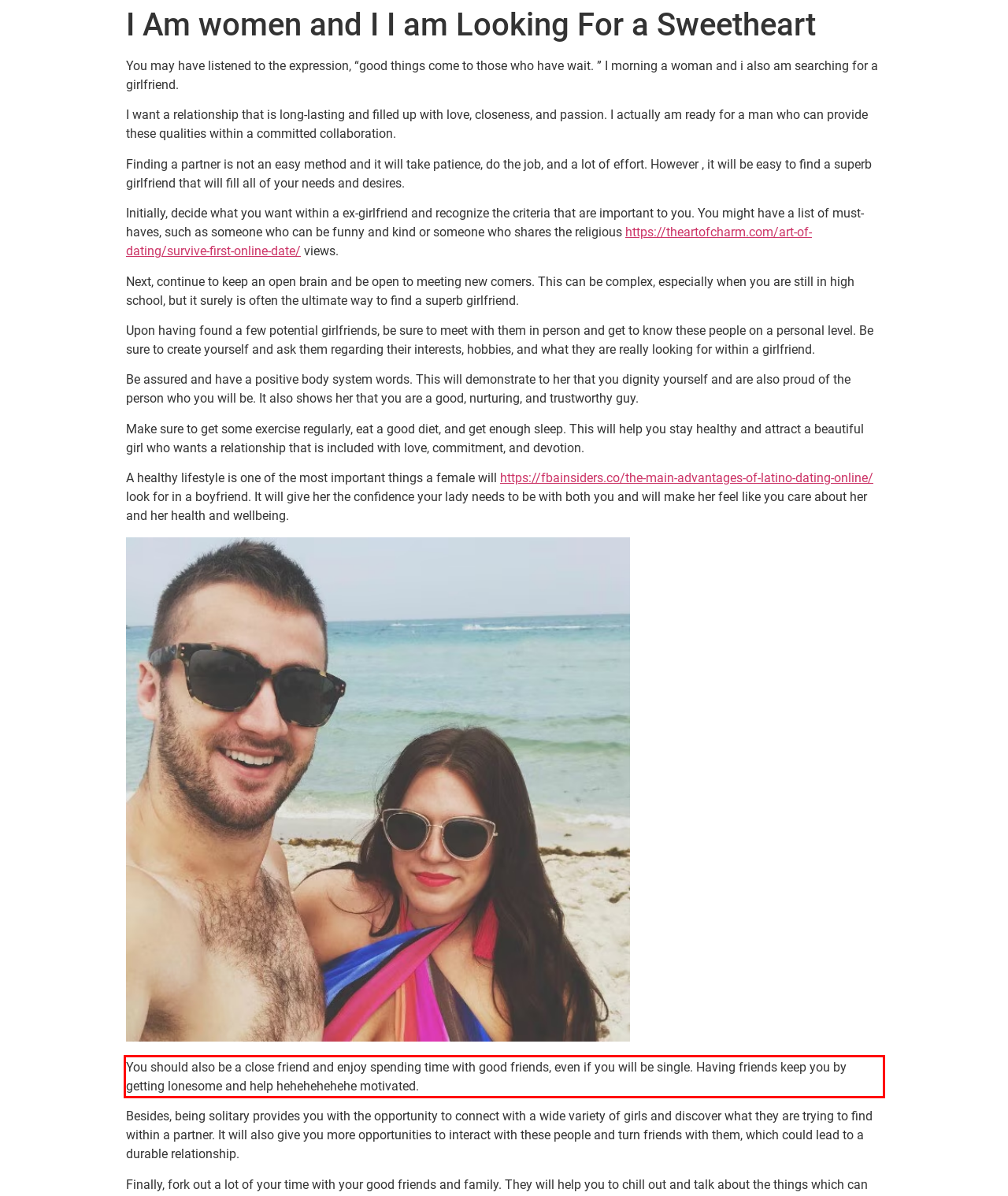Analyze the webpage screenshot and use OCR to recognize the text content in the red bounding box.

You should also be a close friend and enjoy spending time with good friends, even if you will be single. Having friends keep you by getting lonesome and help hehehehehehe motivated.